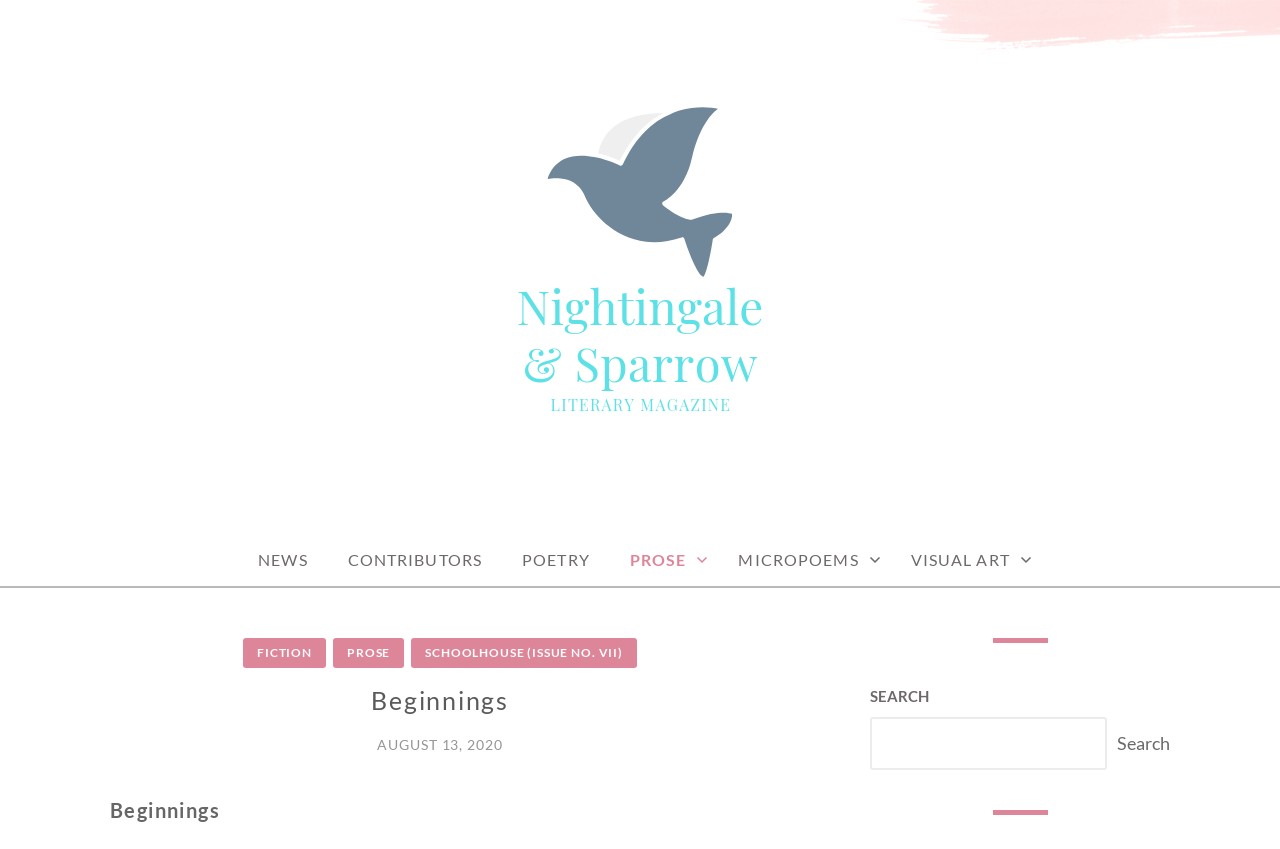Specify the bounding box coordinates of the area to click in order to execute this command: 'Click on '3.1 Overestimation Of Effects''. The coordinates should consist of four float numbers ranging from 0 to 1, and should be formatted as [left, top, right, bottom].

None